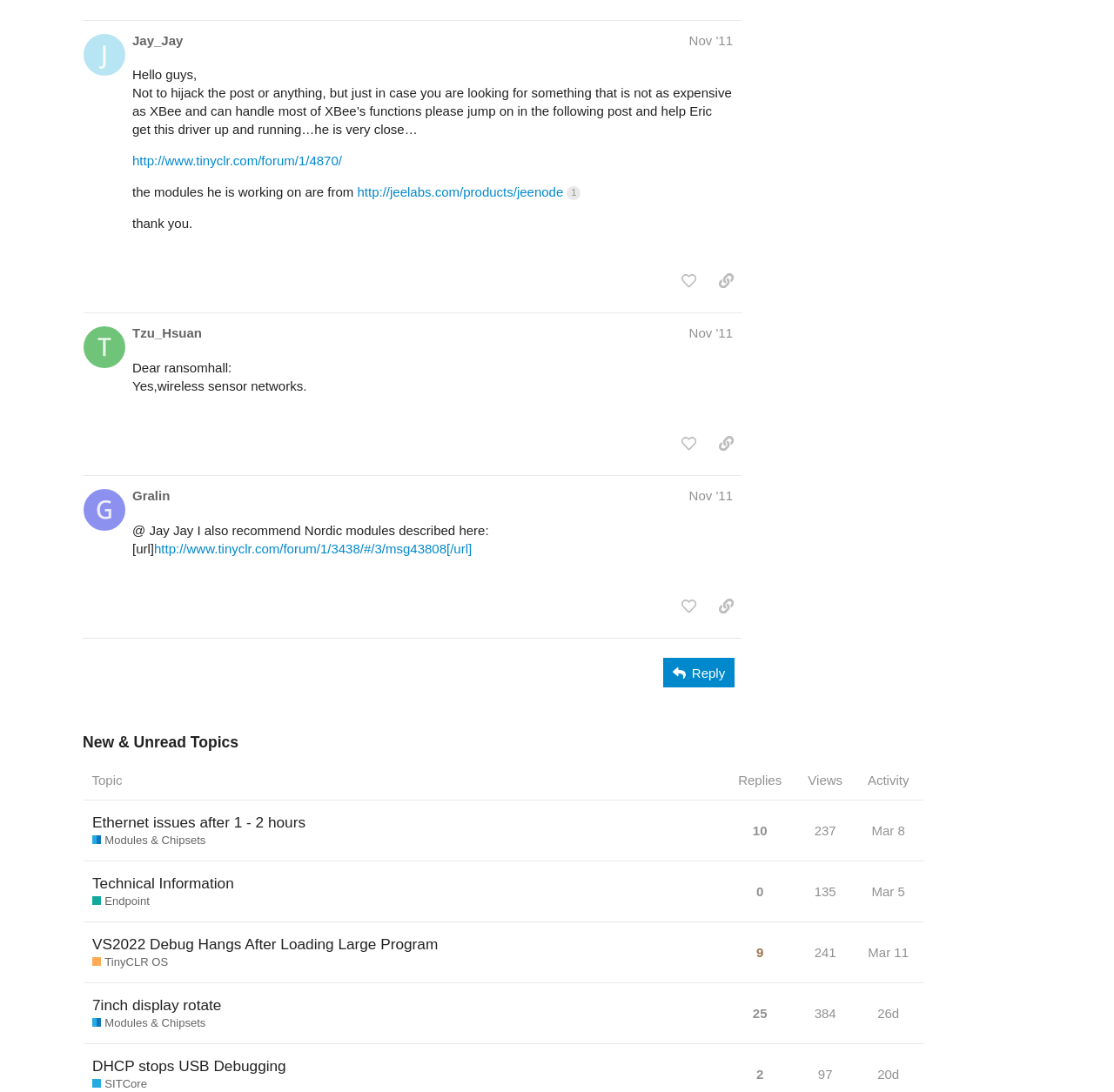Find the bounding box coordinates for the area that must be clicked to perform this action: "Click the 'New & Unread Topics' heading".

[0.074, 0.67, 0.829, 0.69]